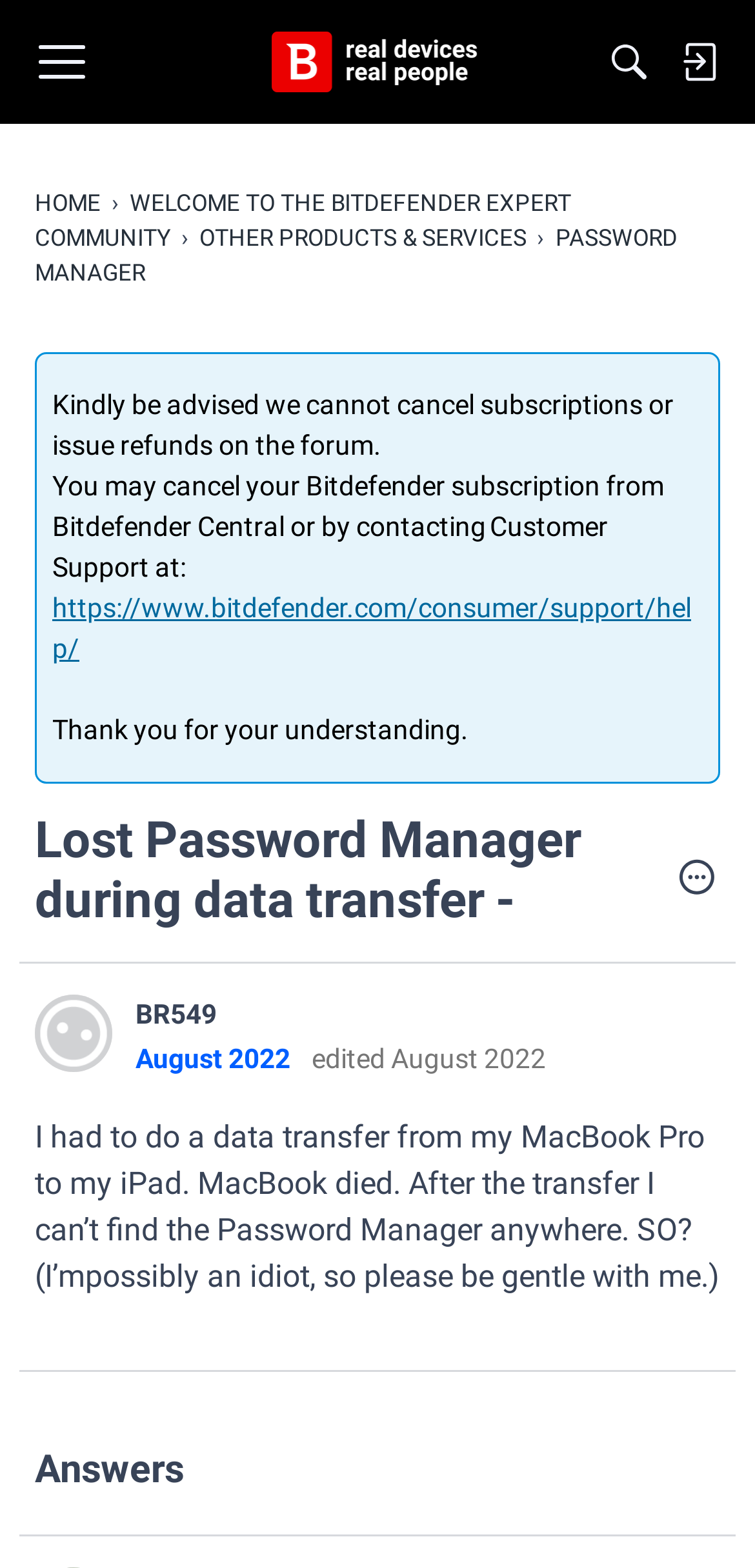Please identify the bounding box coordinates of the region to click in order to complete the given instruction: "Go to the 'Home' page". The coordinates should be four float numbers between 0 and 1, i.e., [left, top, right, bottom].

[0.359, 0.0, 0.641, 0.079]